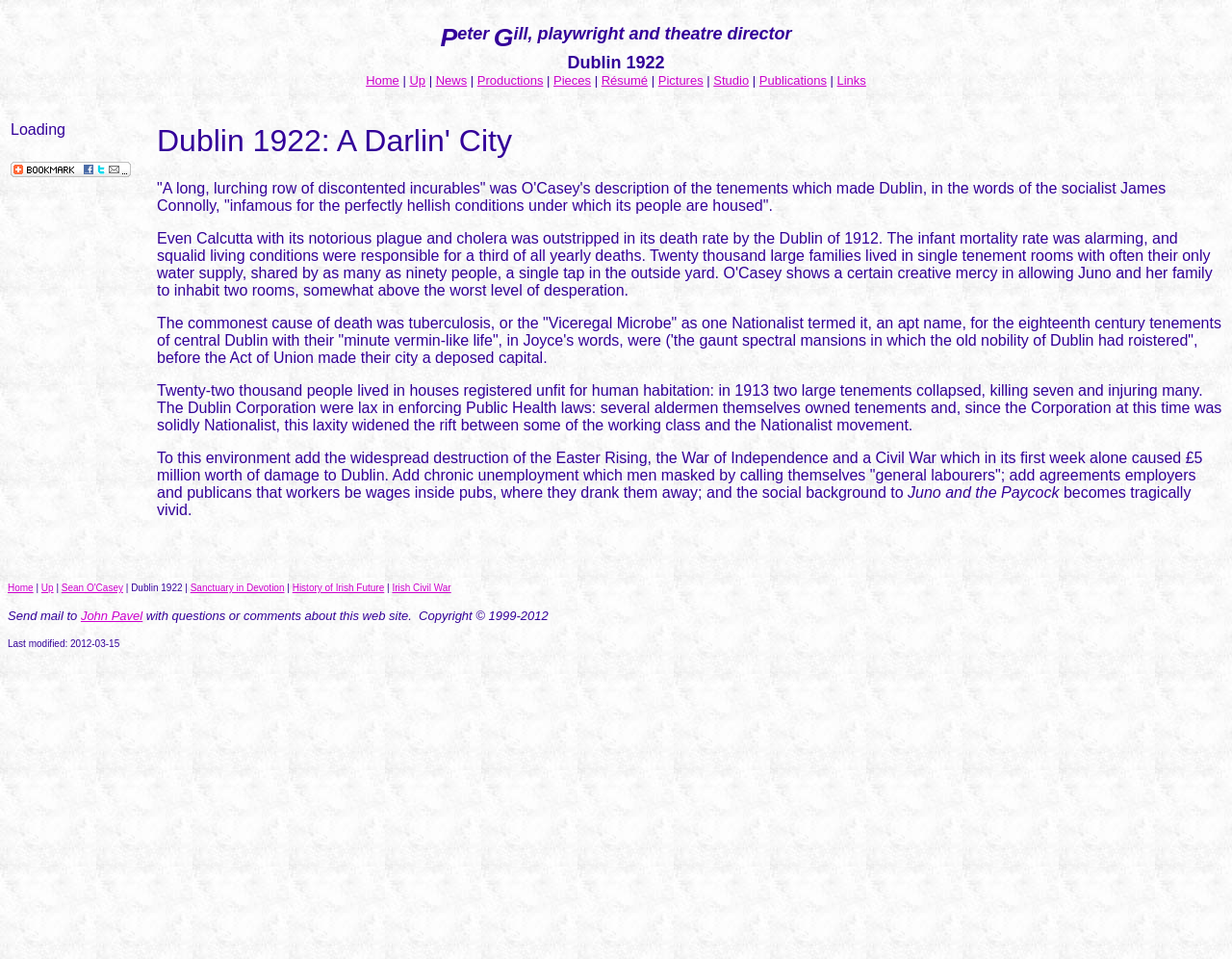Determine the title of the webpage and give its text content.

Dublin 1922: A Darlin' City